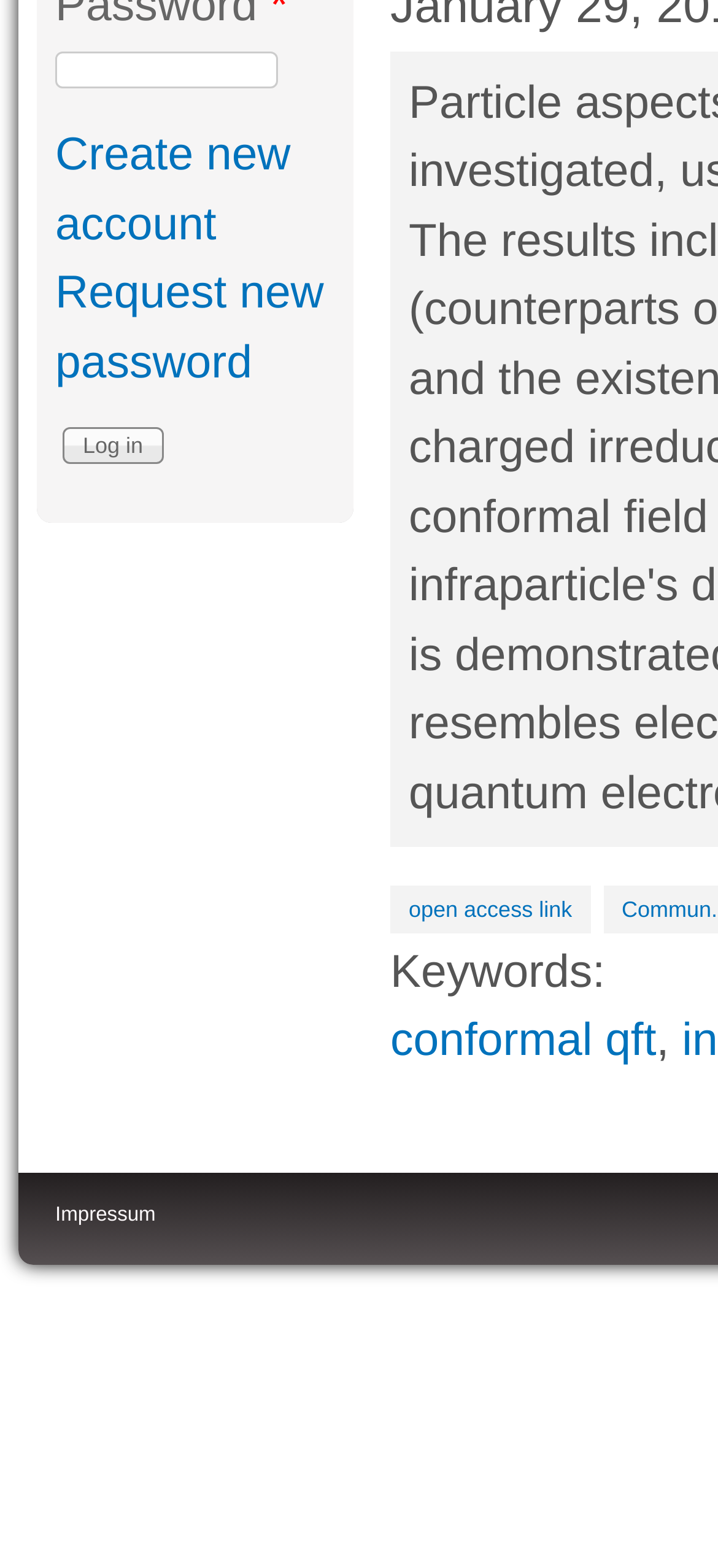Using the provided element description: "Bridwell, Anderson Quincy", identify the bounding box coordinates. The coordinates should be four floats between 0 and 1 in the order [left, top, right, bottom].

None